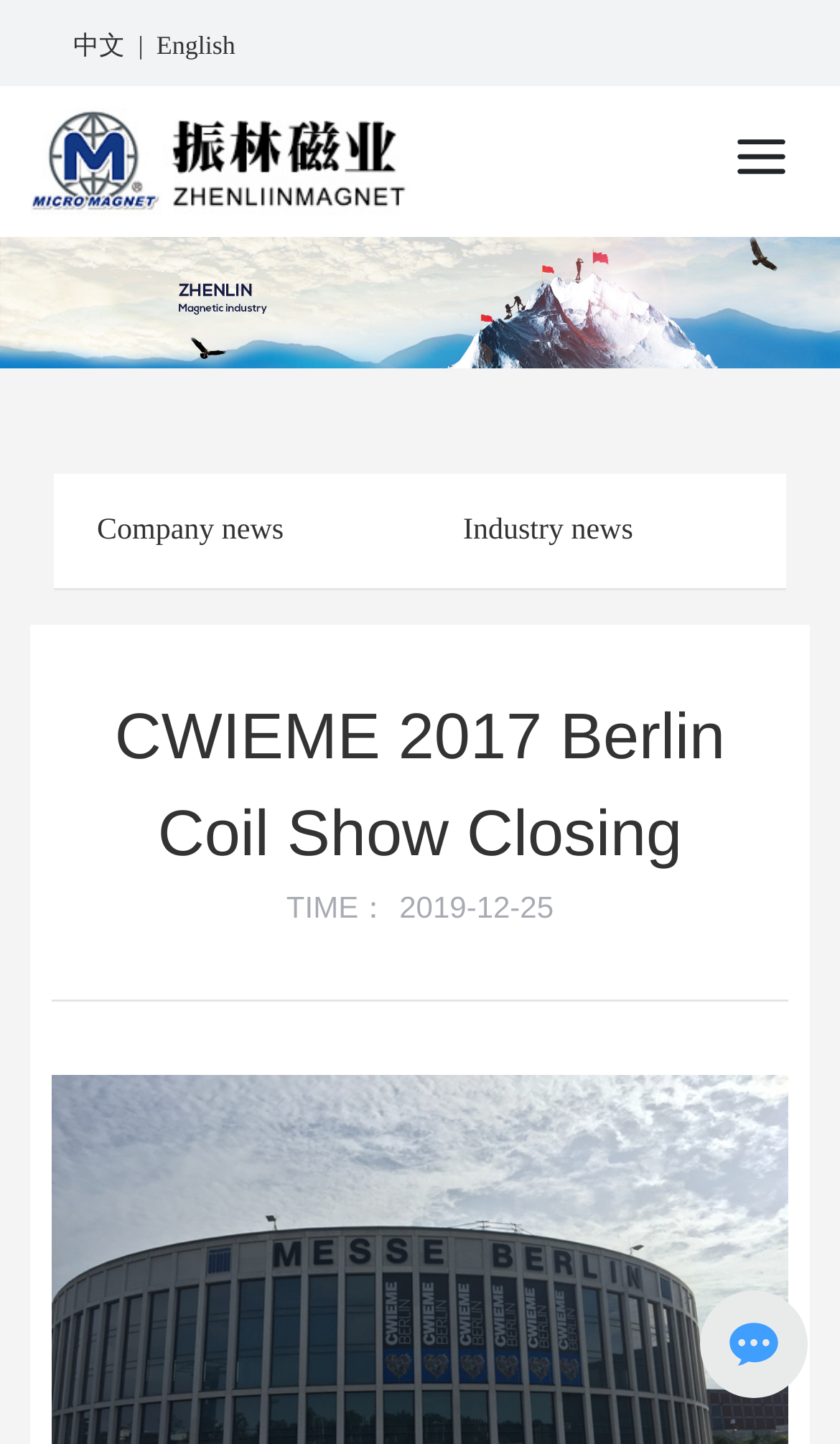Offer a meticulous description of the webpage's structure and content.

This webpage is about Jiaozuo Zhenlin Magnet Co., Ltd., a company focused on research, development, processing, and production of high-precision magnetic rings. 

At the top left corner, there are two language options: "中文" and "English", separated by a vertical line. Next to them is the company's name, "Jiaozuo Zhenlin Magnet Co., Ltd.", which is also an image. 

Below the language options, there is a large image that spans almost the entire width of the page. 

On the left side of the page, there are three groups of links and images, each with the company's name and logo. These groups are stacked vertically, with the first group at the top, the second in the middle, and the third at the bottom.

On the right side of the page, there are two links: "Company news" and "Industry news", placed side by side. 

Below these links, there is a heading that reads "CWIEME 2017 Berlin Coil Show Closing". Underneath the heading, there is a section with the text "TIME：" followed by a date, "2019-12-25". 

Further down, there is a horizontal separator line, followed by some empty space and then a small image at the bottom right corner of the page.